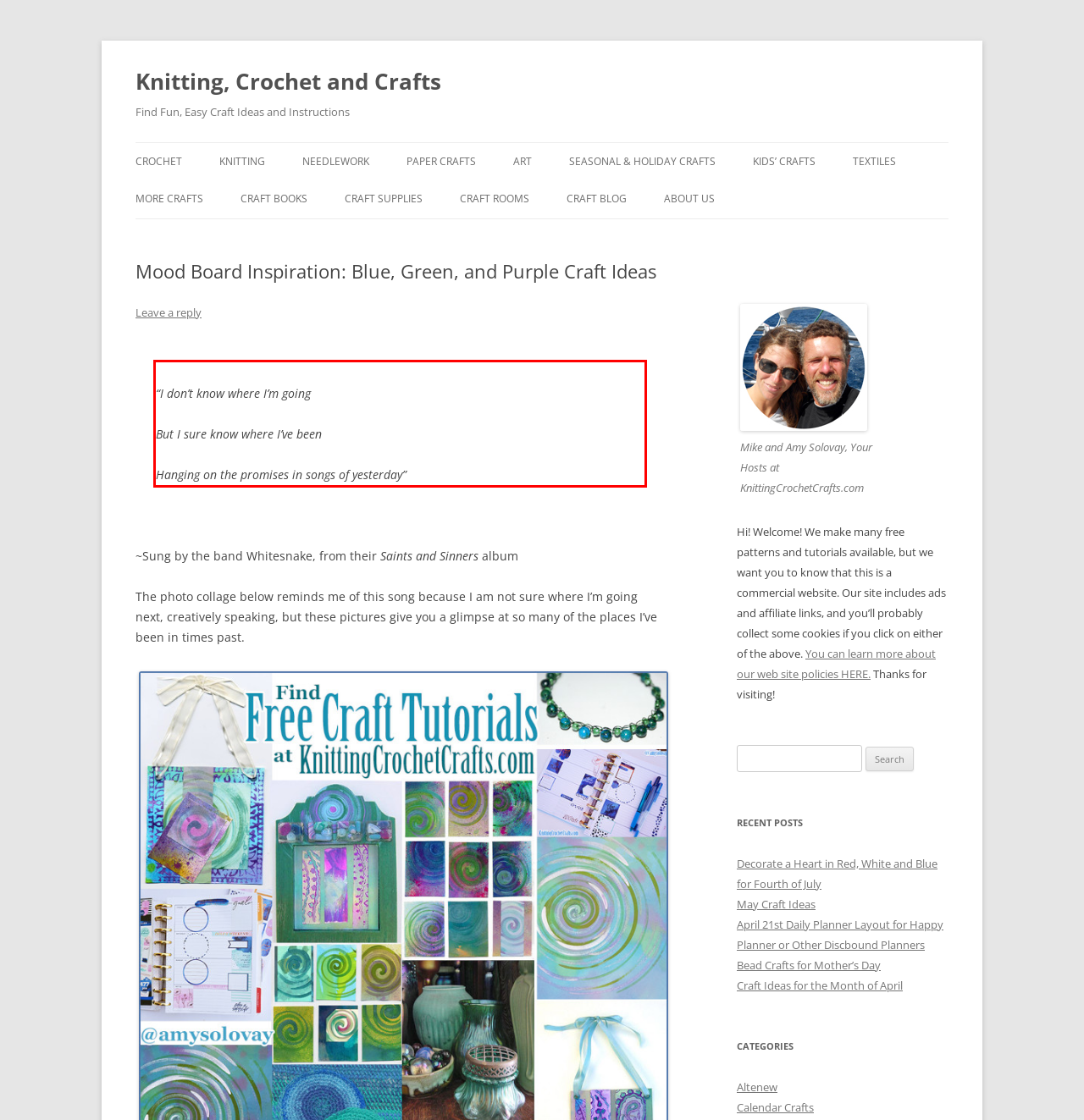Identify and transcribe the text content enclosed by the red bounding box in the given screenshot.

“I don’t know where I’m going But I sure know where I’ve been Hanging on the promises in songs of yesterday”